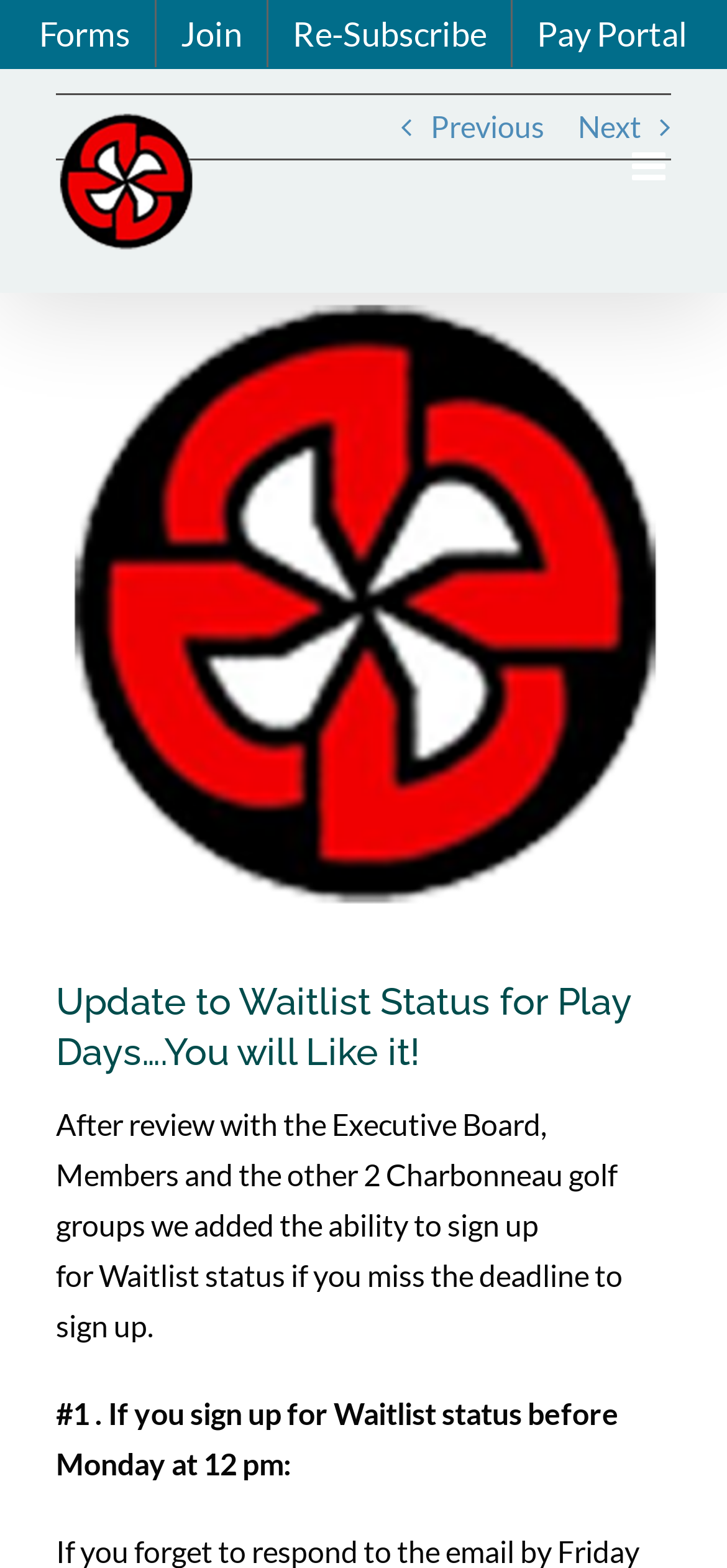Locate the bounding box coordinates of the clickable part needed for the task: "Click Pay Portal".

[0.705, 0.0, 0.979, 0.043]